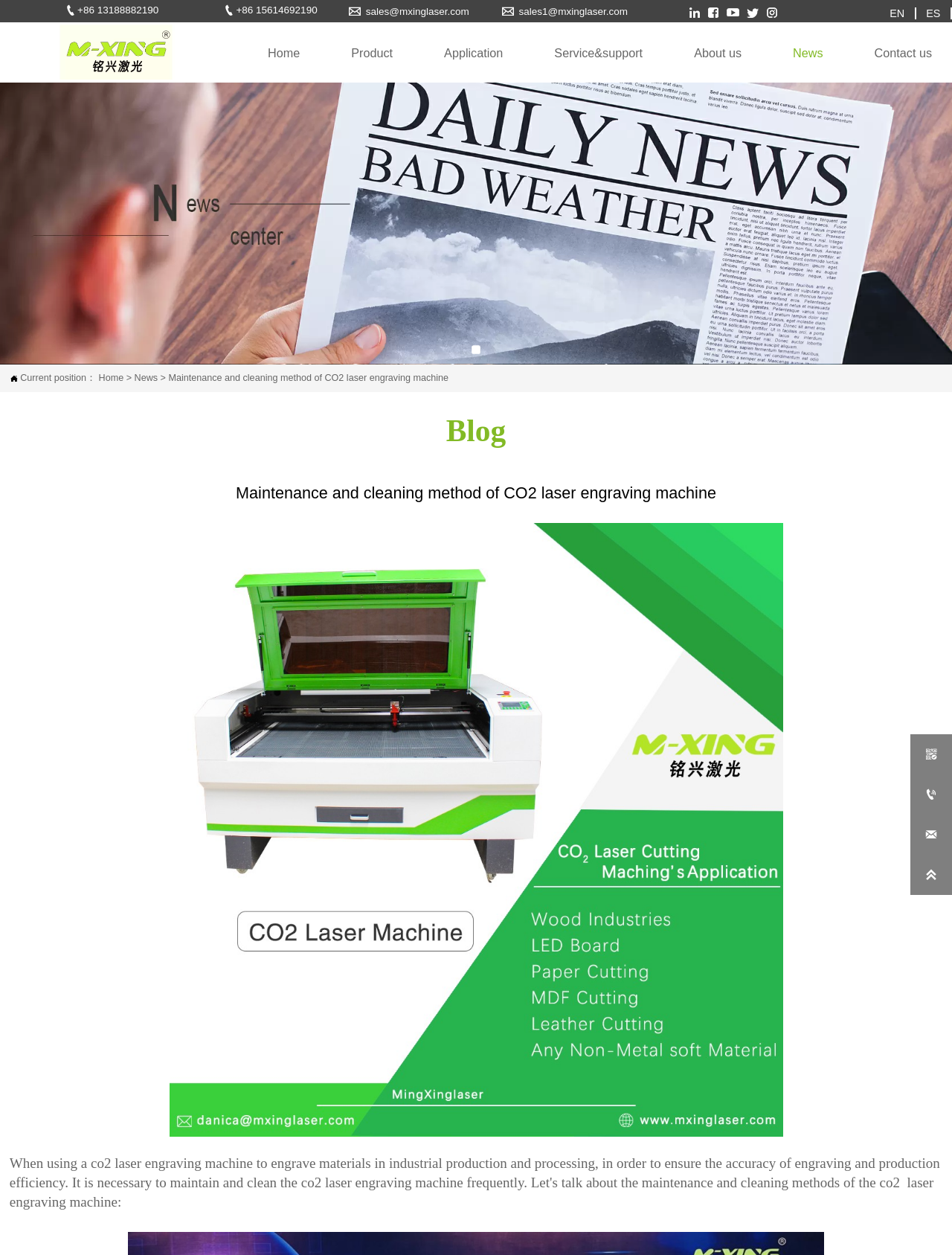Using the description "Contact us", predict the bounding box of the relevant HTML element.

[0.918, 0.029, 0.979, 0.055]